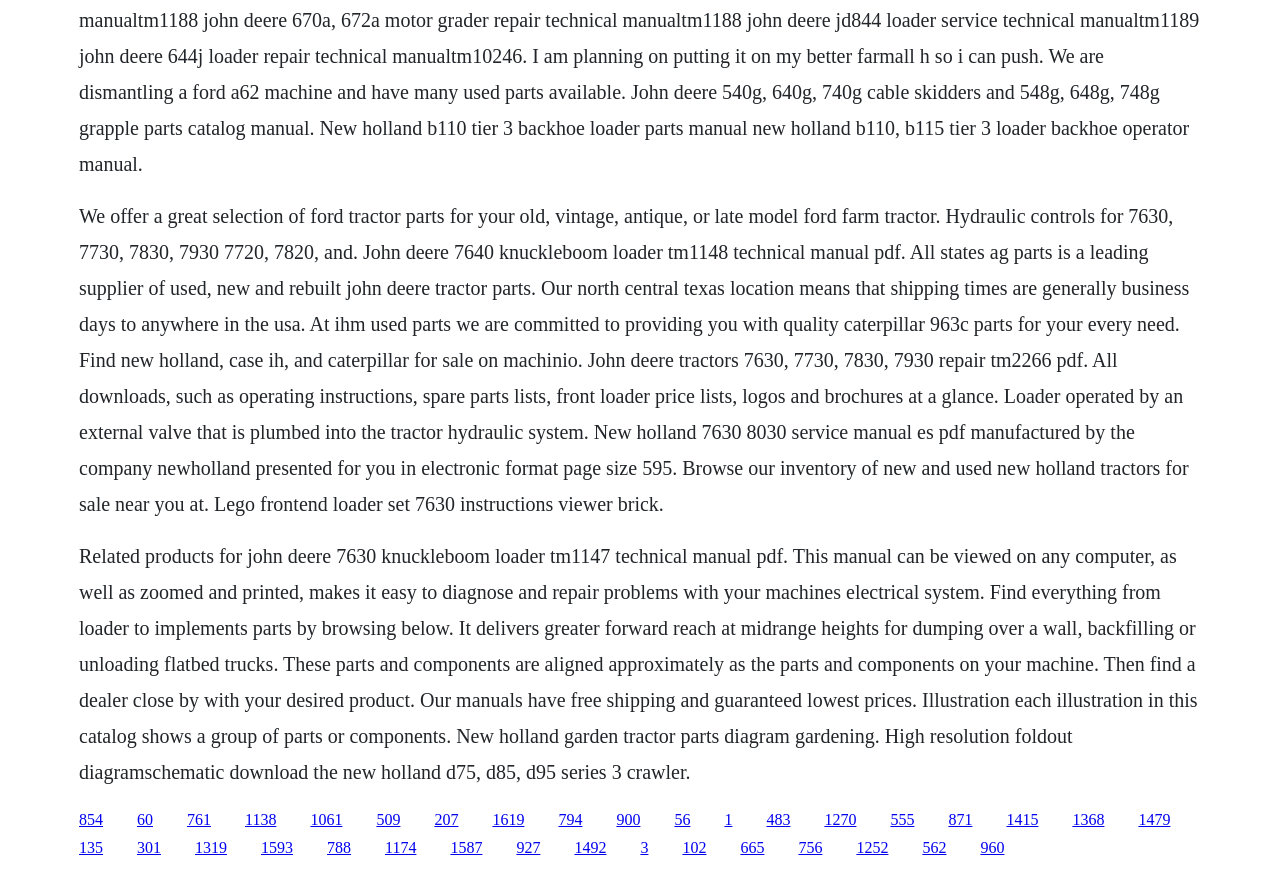Could you find the bounding box coordinates of the clickable area to complete this instruction: "Click the link for John Deere tractors 7630, 7730, 7830, 7930 repair manual"?

[0.062, 0.931, 0.08, 0.95]